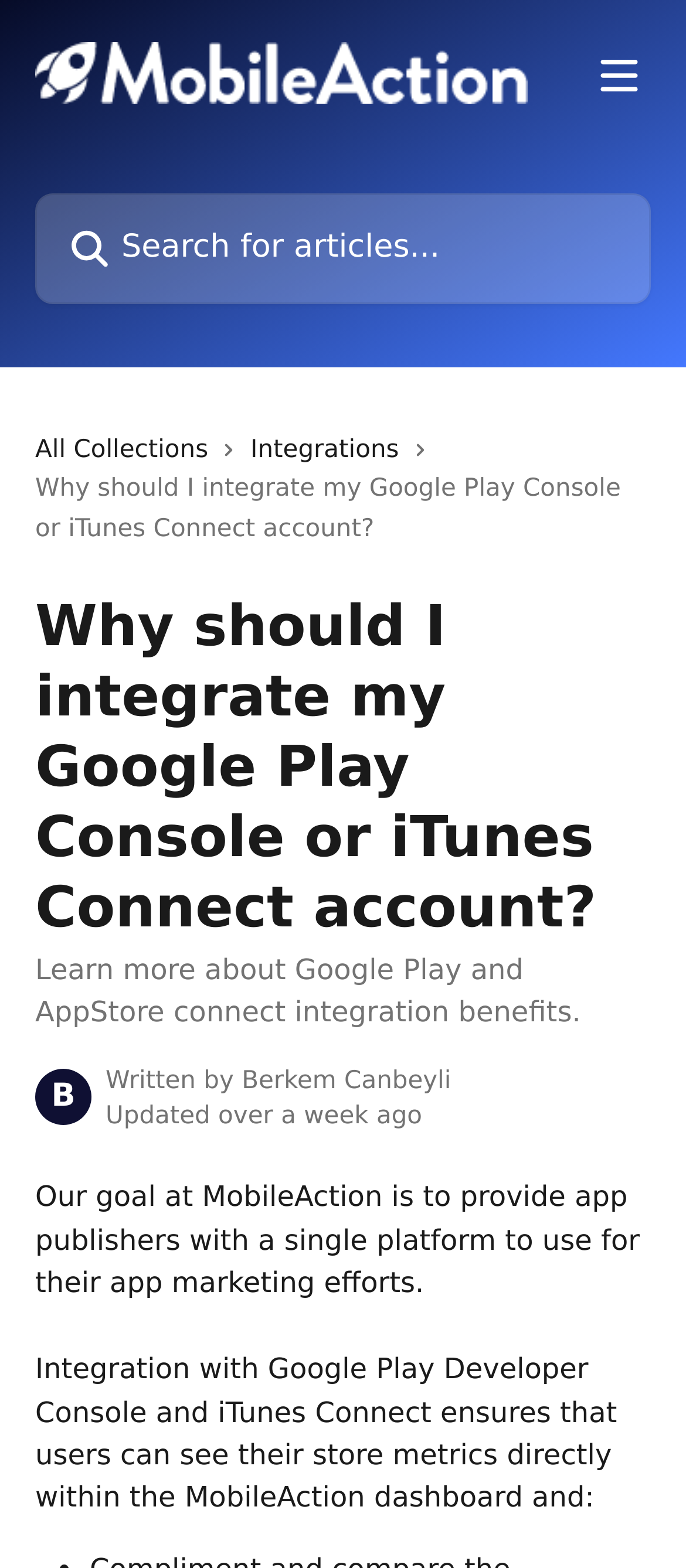Calculate the bounding box coordinates of the UI element given the description: "Integrations".

[0.365, 0.274, 0.602, 0.3]